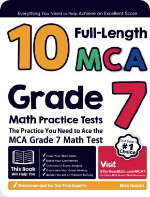What is the subtitle of the book?
Provide a well-explained and detailed answer to the question.

The subtitle is written in a clear and concise manner, emphasizing the book's utility and purpose, which is to help students prepare for the MCA Grade 7 Math Test.